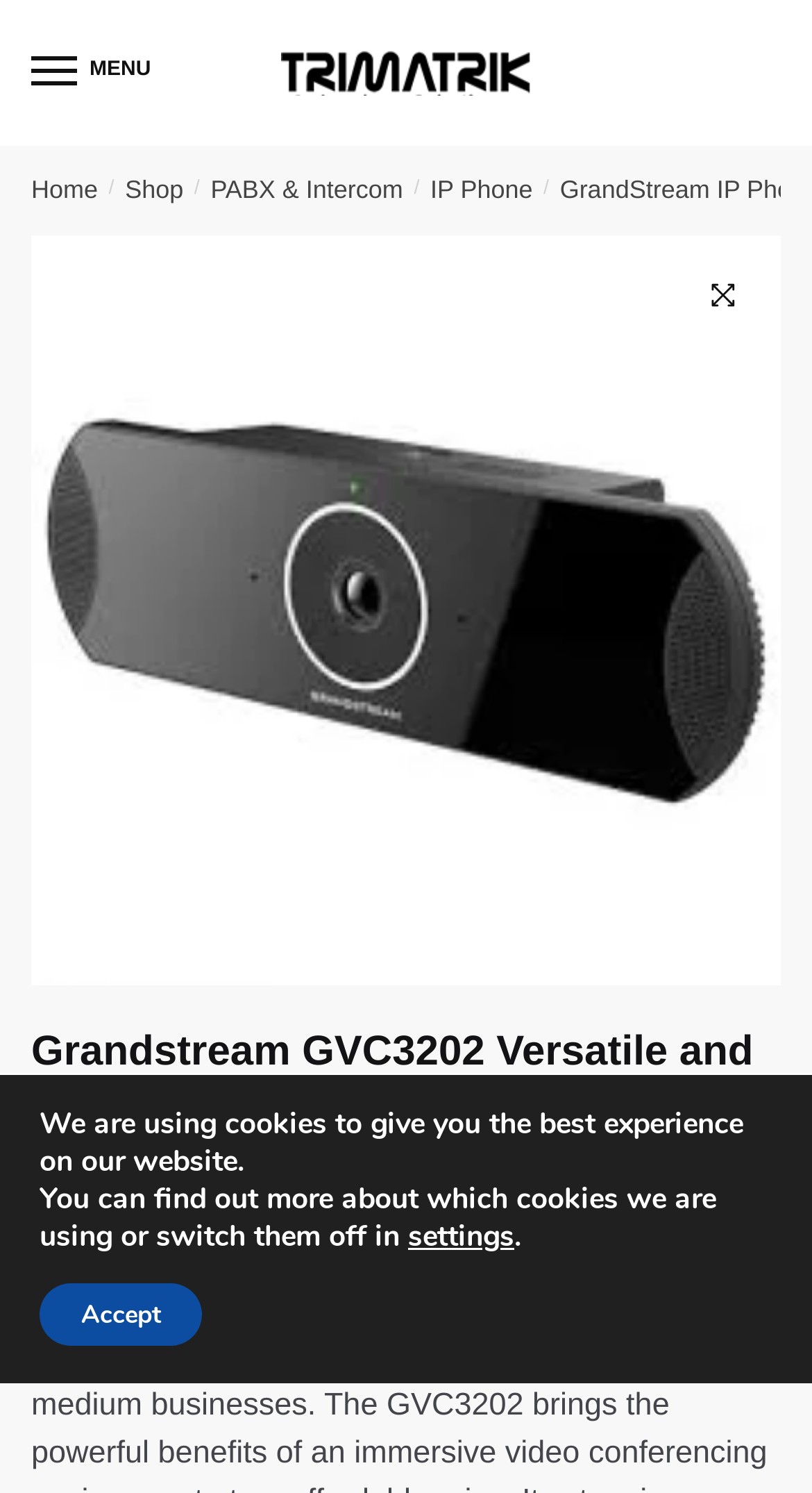Please give a succinct answer to the question in one word or phrase:
What is the name of the company?

TRIMATRIK Infotech BD